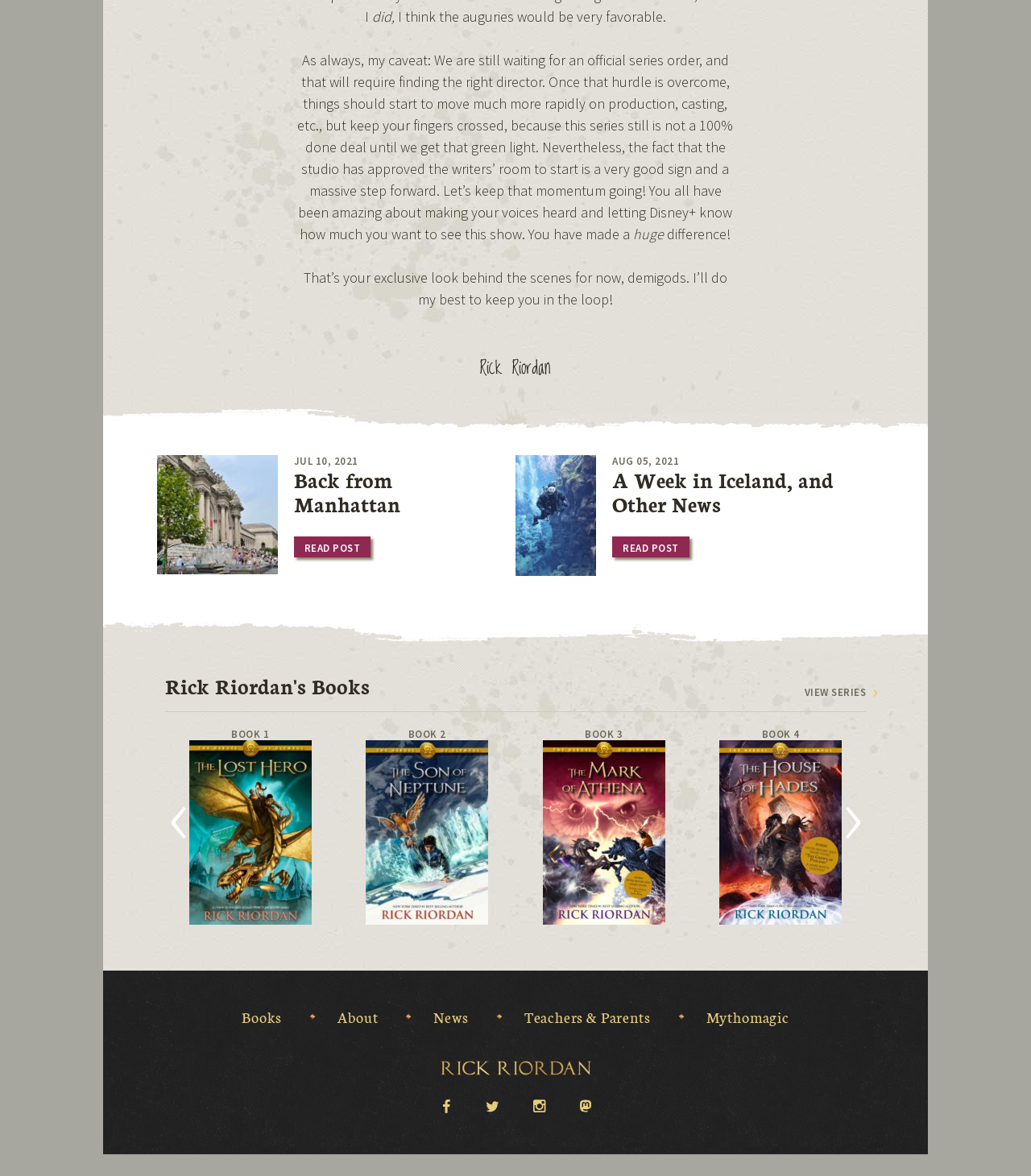What is the category of the books listed?
Answer the question with a single word or phrase derived from the image.

Series